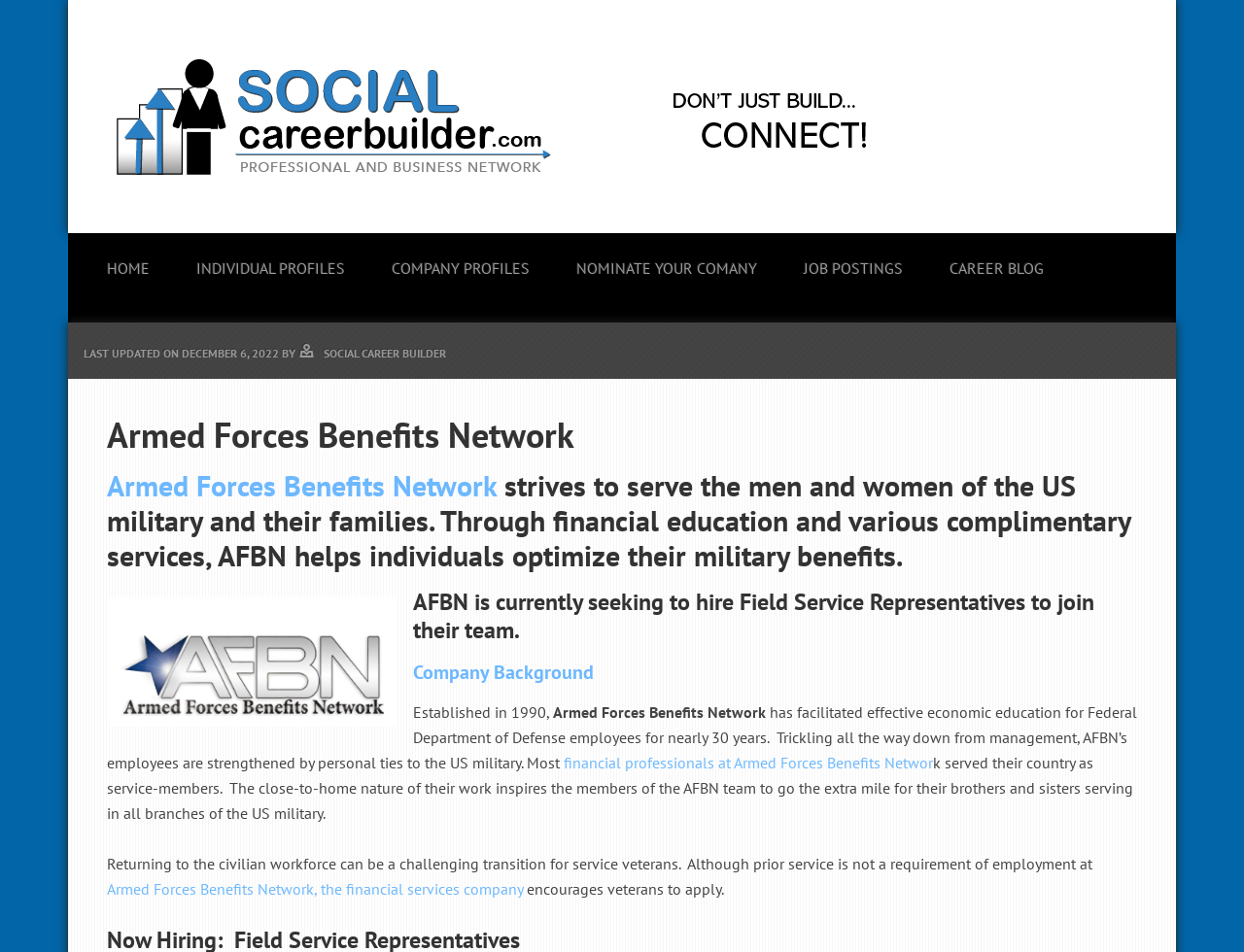Can you determine the main header of this webpage?

Armed Forces Benefits Network